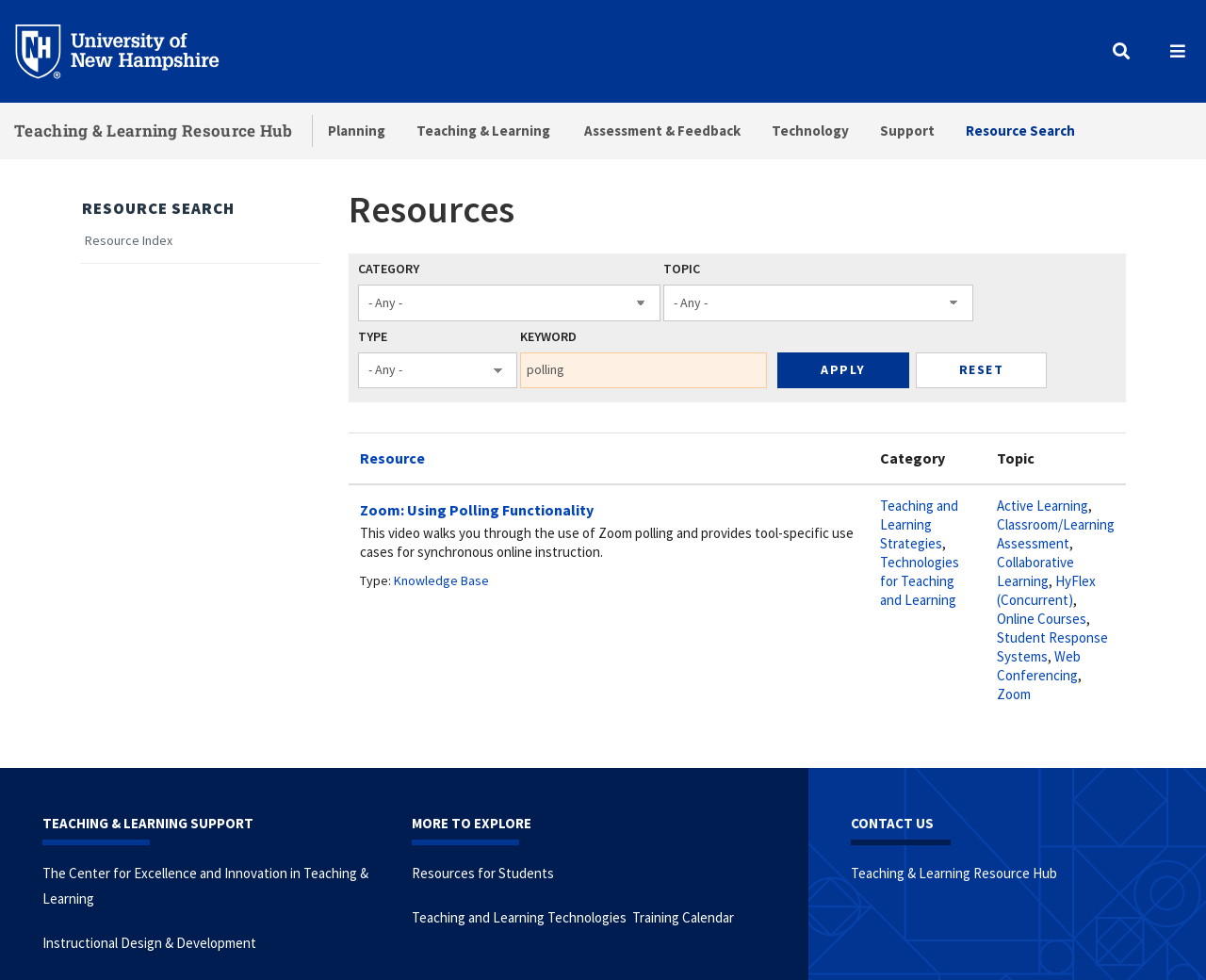What is the purpose of the 'Apply' button?
Please answer the question as detailed as possible based on the image.

I inferred the purpose of the 'Apply' button by looking at its location and context. It is situated next to the comboboxes and textbox, which suggests that it is used to apply the selected filters and search criteria.